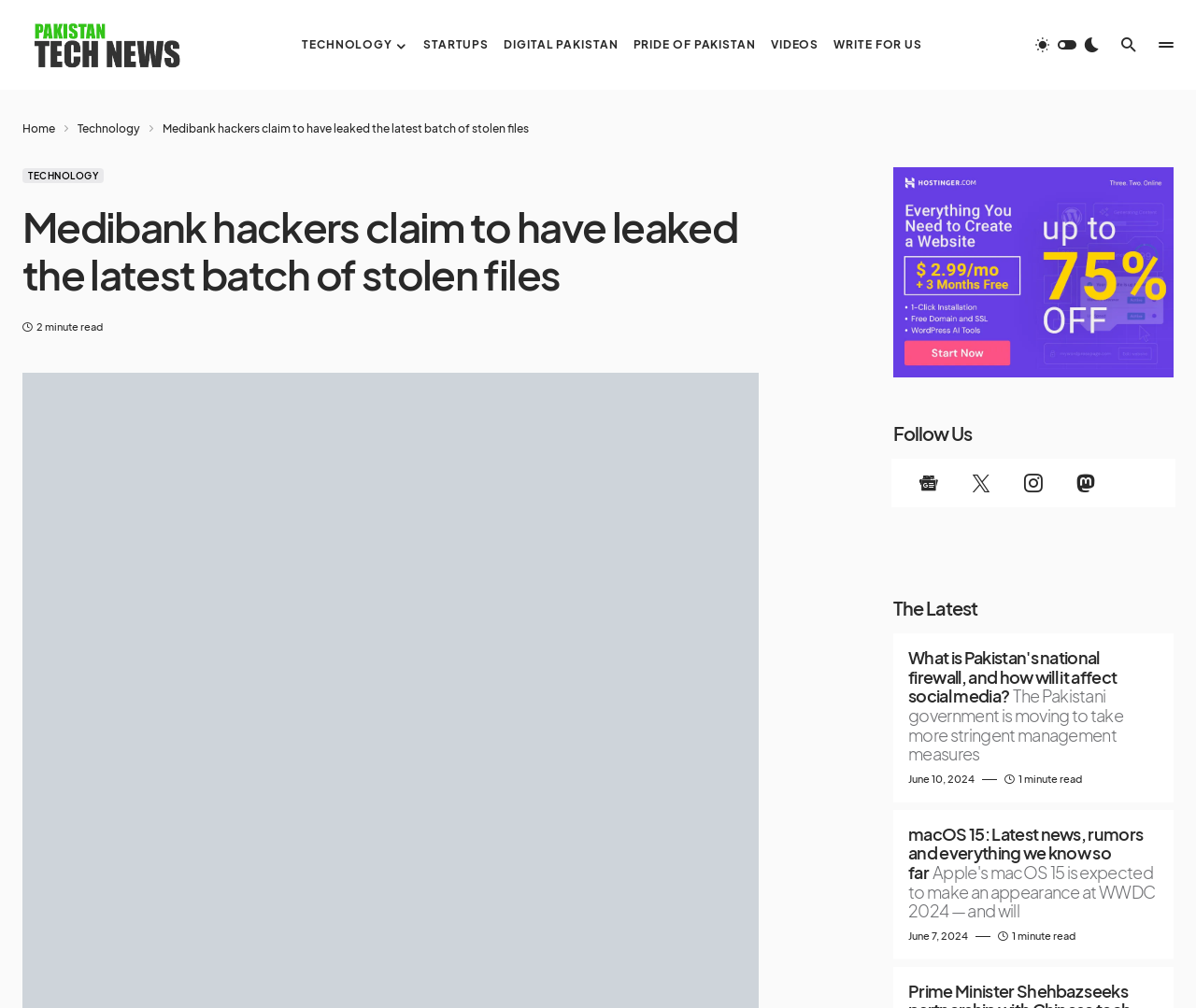Answer this question using a single word or a brief phrase:
What is the topic of the first article in 'The Latest' section?

Pakistan's national firewall